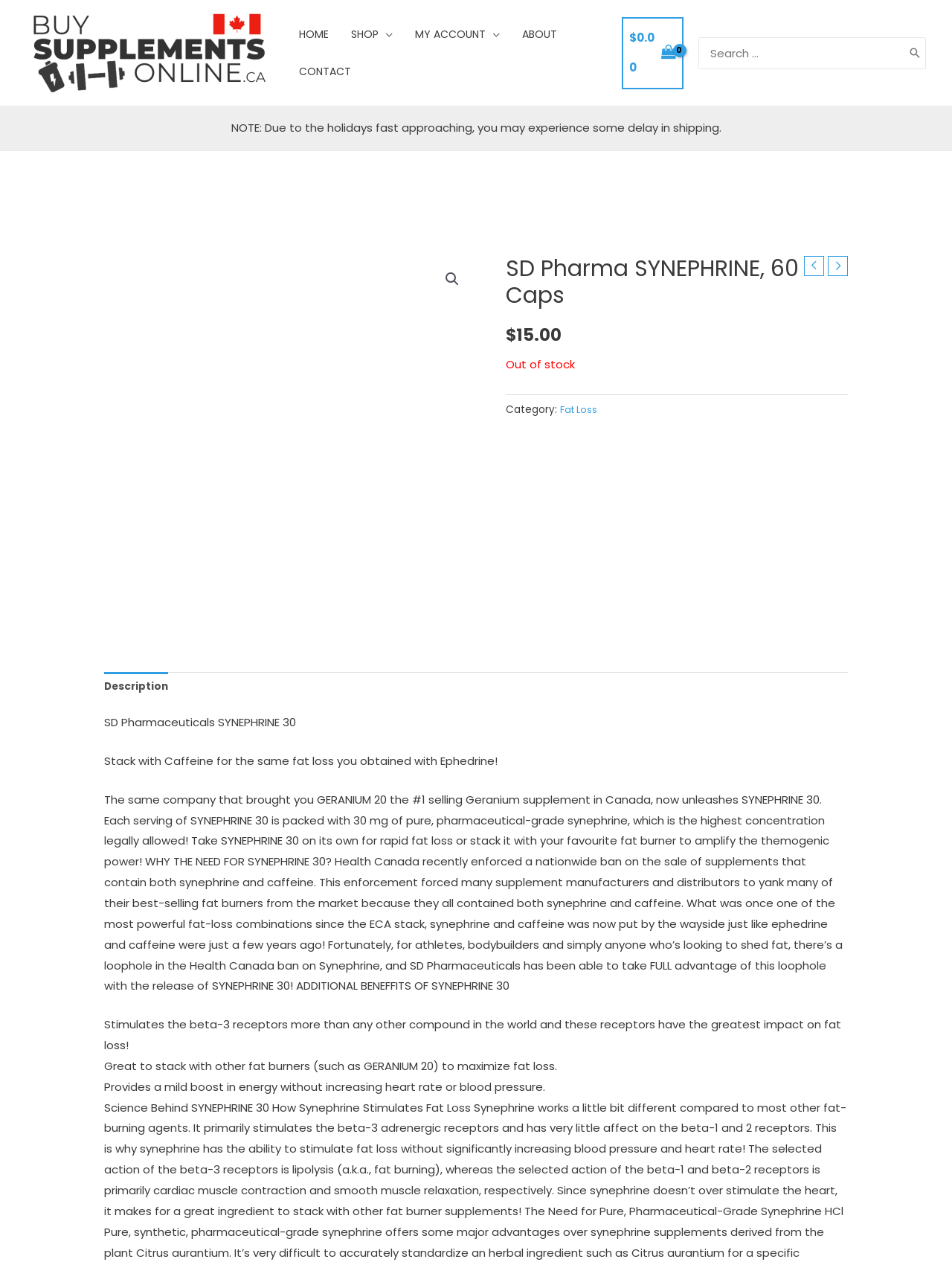What is the effect of SD Pharma SYNEPHRINE on energy?
Please provide a detailed and comprehensive answer to the question.

The effect of SD Pharma SYNEPHRINE on energy can be found in the product description section, where it is mentioned that 'Provides a mild boost in energy without increasing heart rate or blood pressure'.